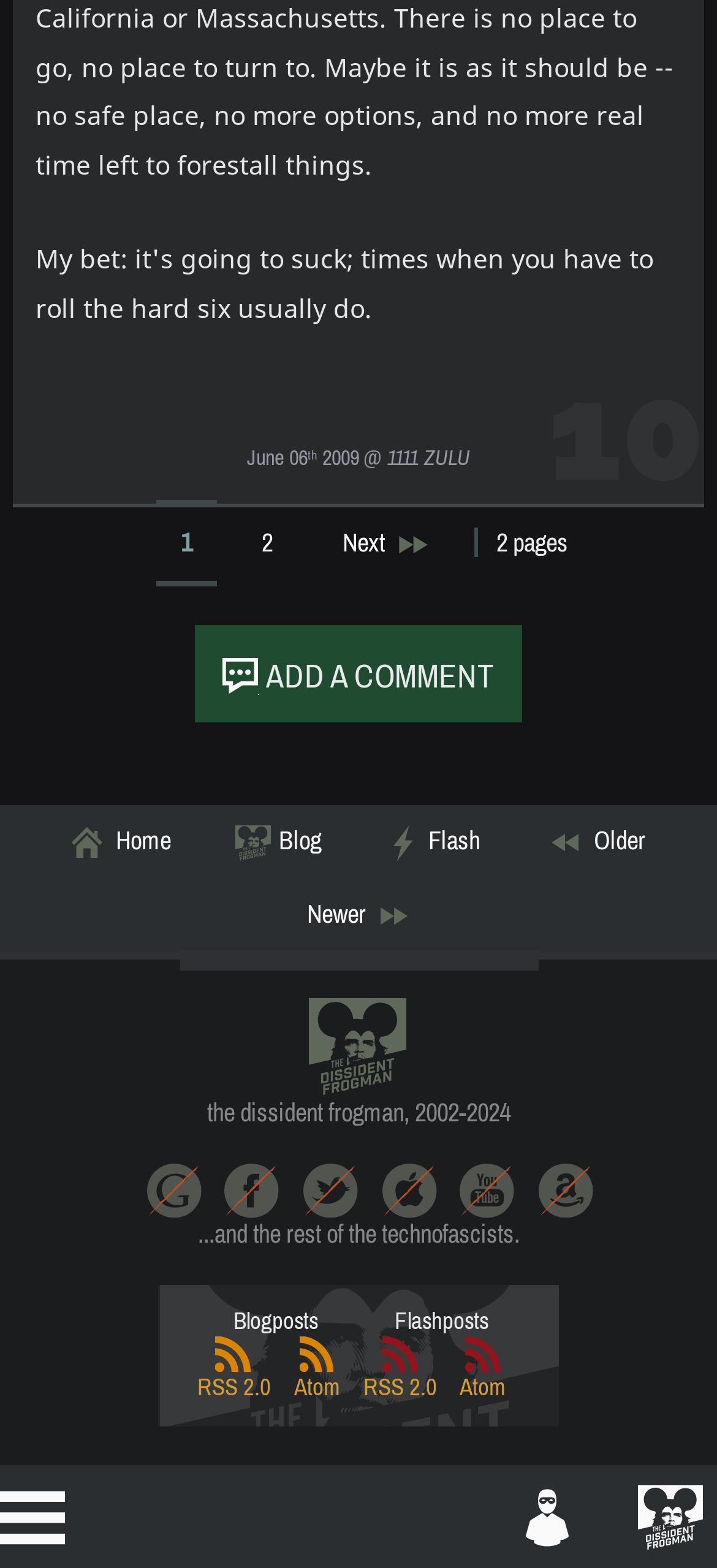What are the two formats available for RSS feed?
Please look at the screenshot and answer using one word or phrase.

RSS 2.0 and Atom